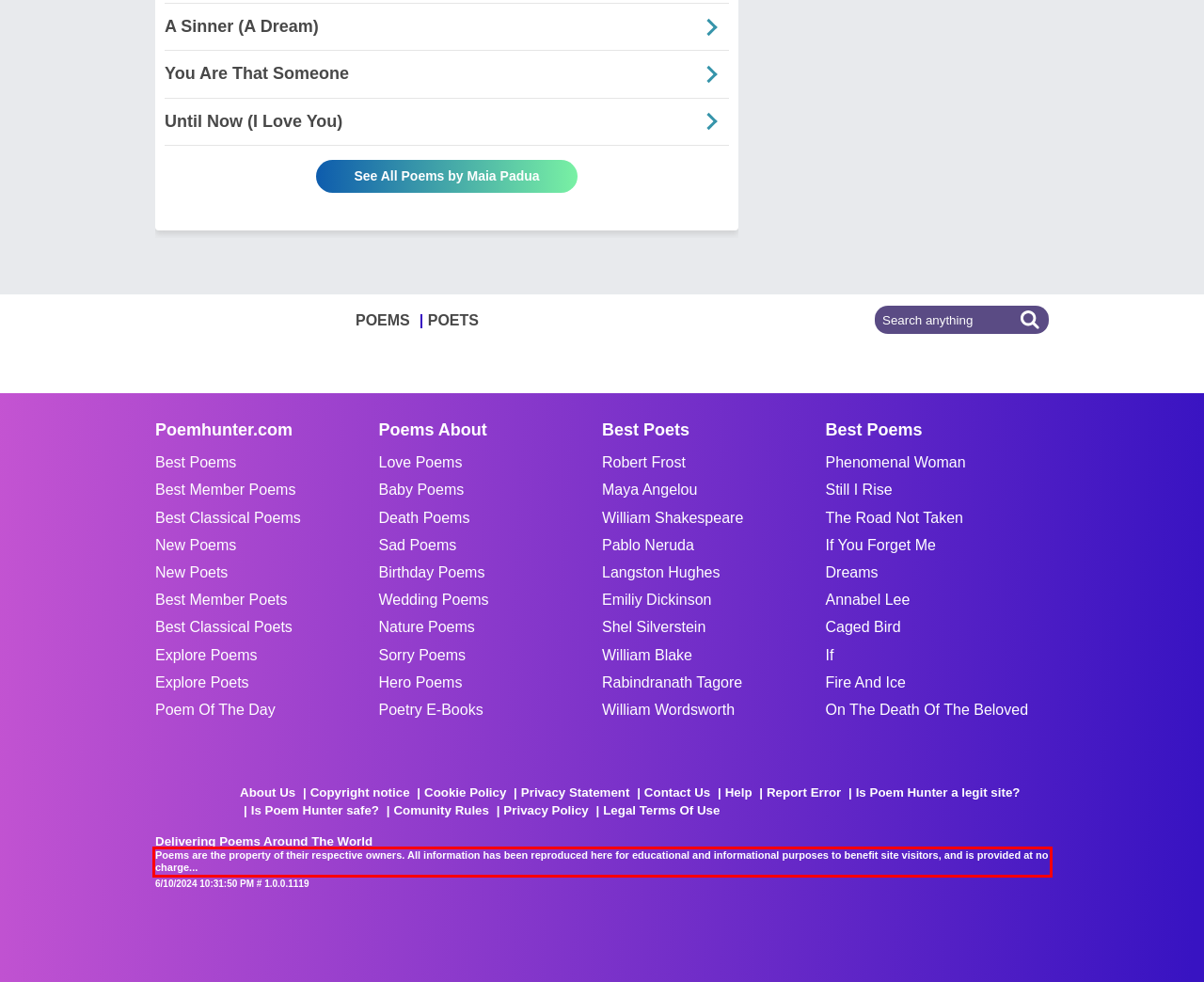Using the provided webpage screenshot, recognize the text content in the area marked by the red bounding box.

Poems are the property of their respective owners. All information has been reproduced here for educational and informational purposes to benefit site visitors, and is provided at no charge...